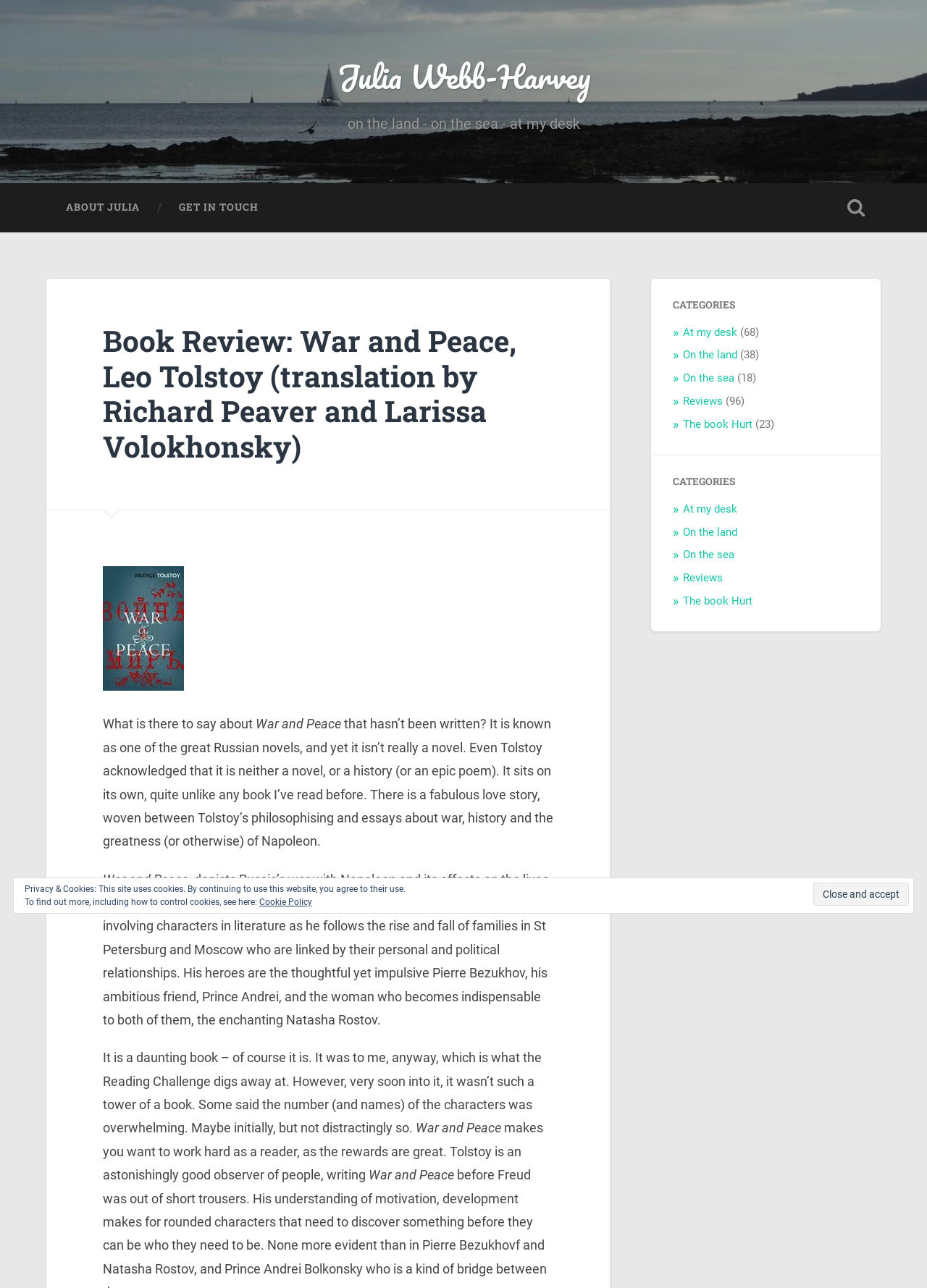Give a short answer to this question using one word or a phrase:
What is the translation of the book by?

Richard Peaver and Larissa Volokhonsky